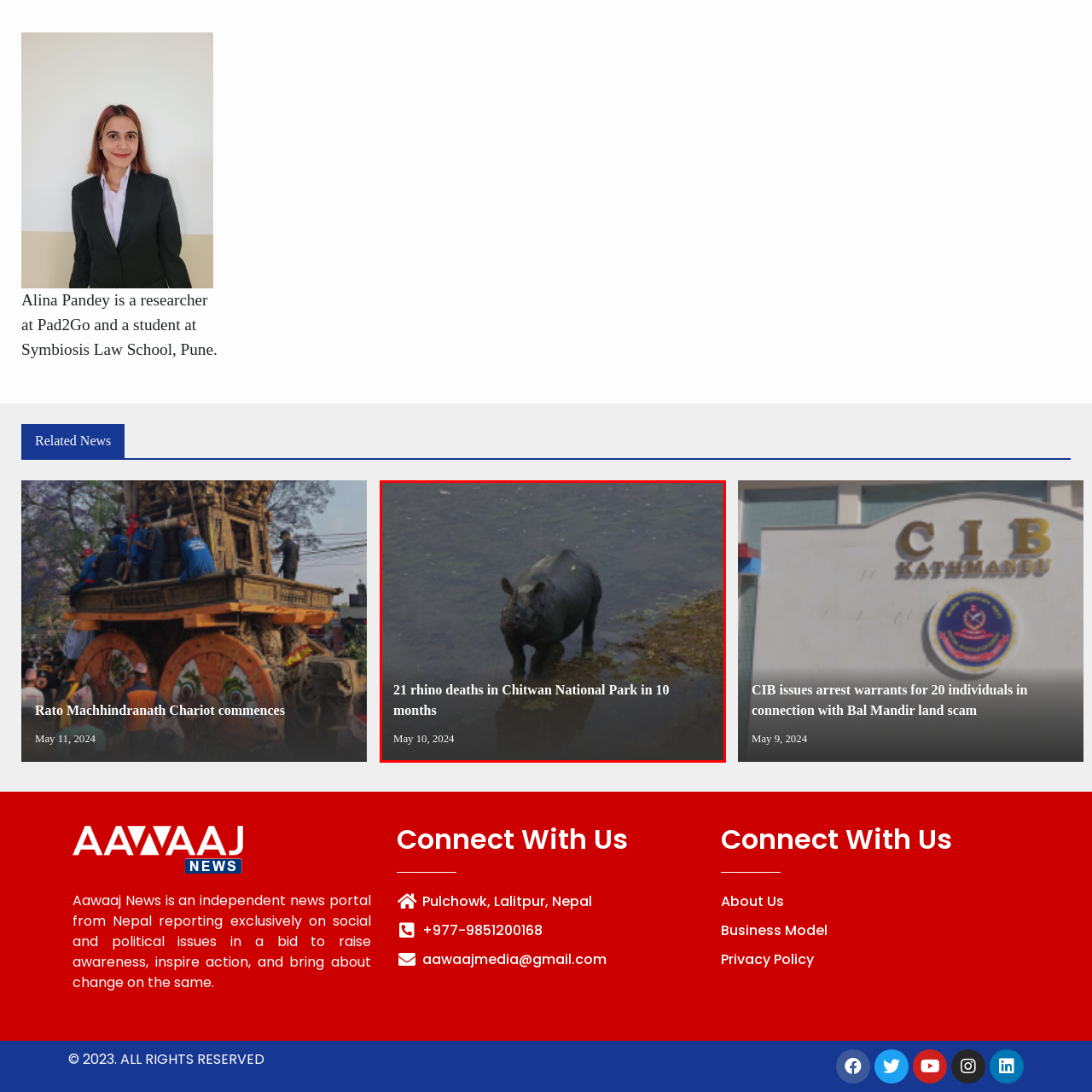Is the headline related to wildlife conservation?
Take a close look at the image within the red bounding box and respond to the question with detailed information.

The headline '21 rhino deaths in Chitwan National Park in 10 months' is overlaying the image of a rhinoceros, which suggests that the headline is related to wildlife conservation, specifically the alarming statistics of rhino deaths in the region.